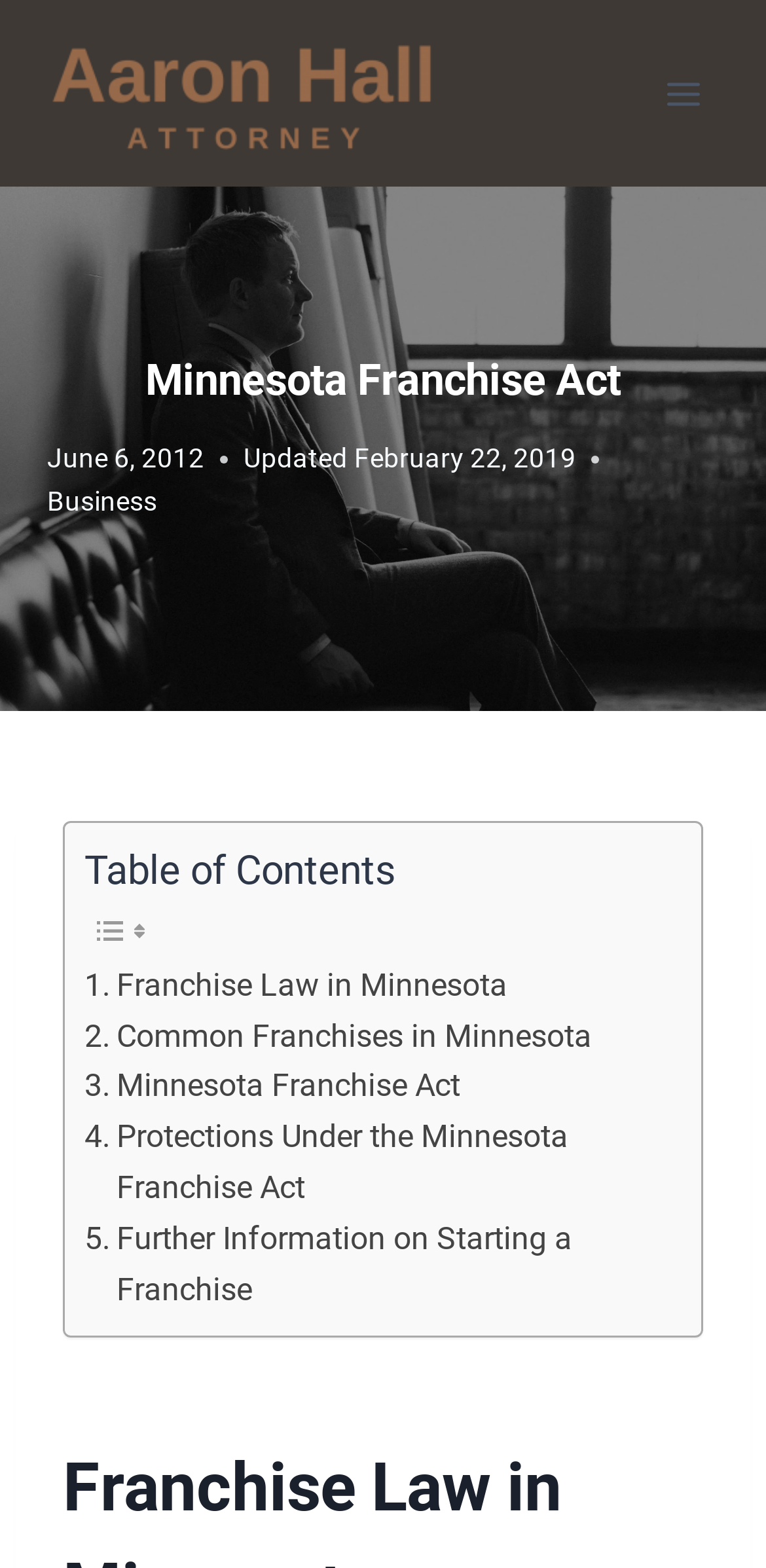Please identify the bounding box coordinates of the element I need to click to follow this instruction: "Click the link '822'".

None